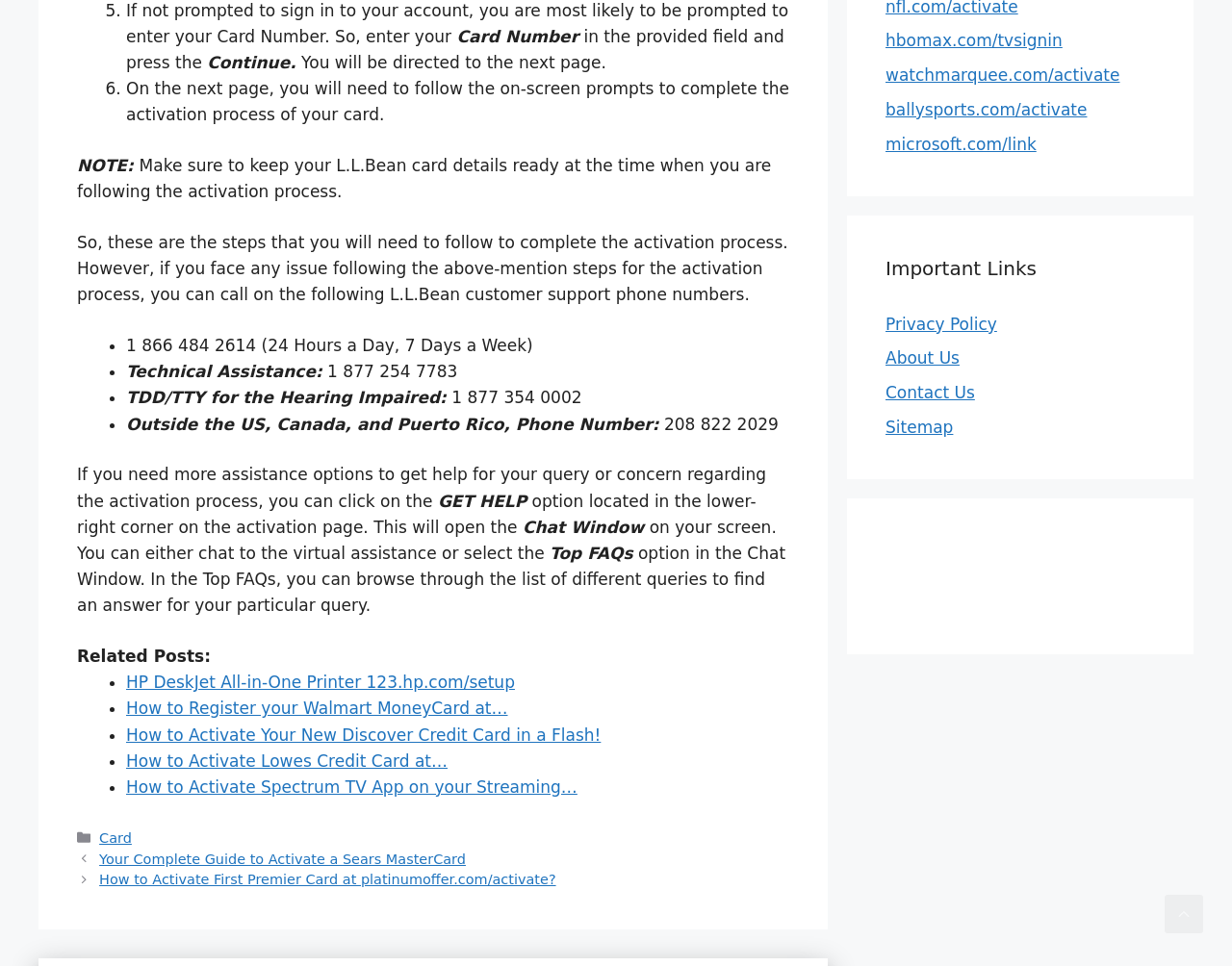From the details in the image, provide a thorough response to the question: What is the purpose of the 'Top FAQs' option?

The 'Top FAQs' option in the Chat Window allows users to browse through a list of different queries to find an answer for their particular query.